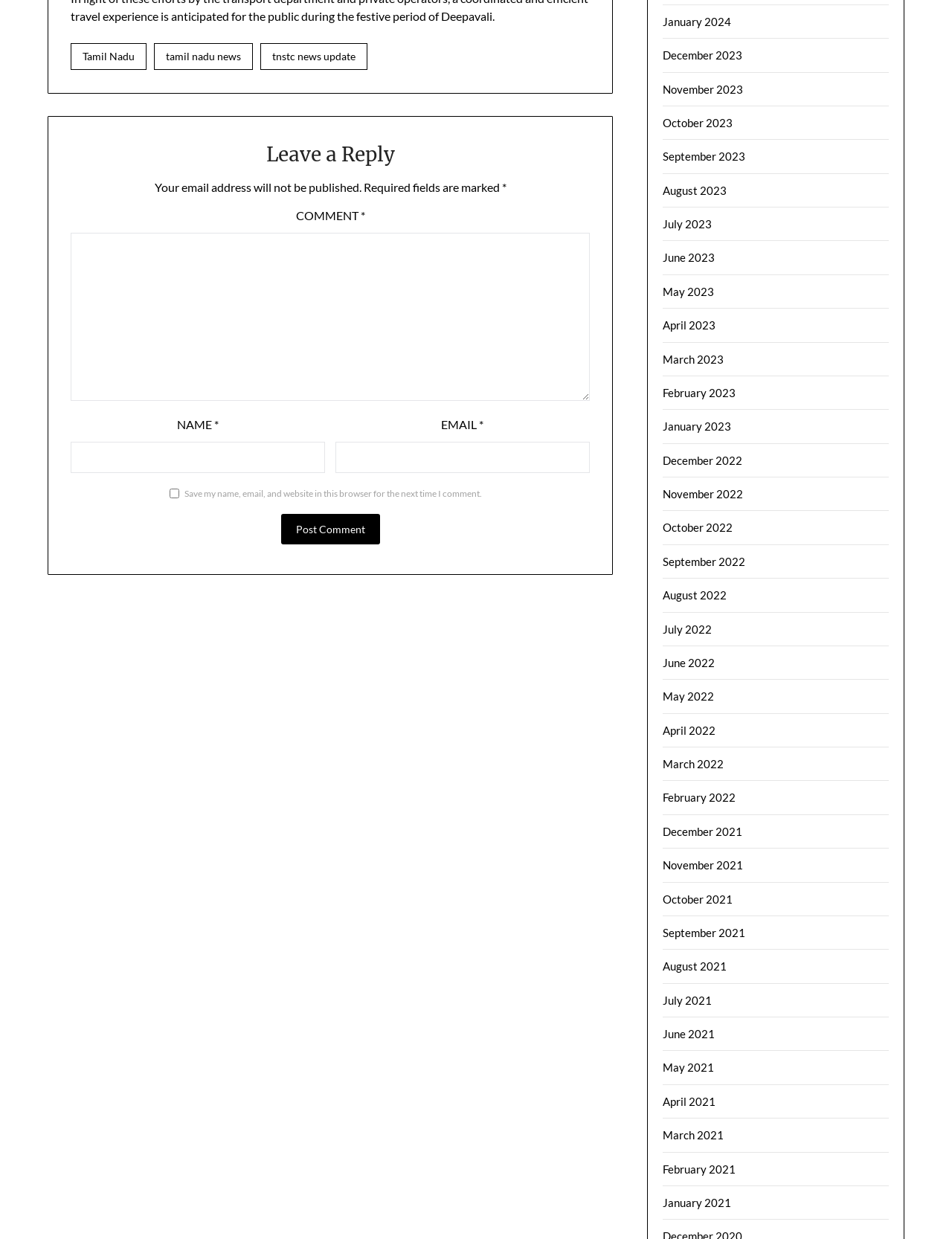Identify the bounding box coordinates of the element that should be clicked to fulfill this task: "Leave a comment". The coordinates should be provided as four float numbers between 0 and 1, i.e., [left, top, right, bottom].

[0.075, 0.112, 0.619, 0.144]